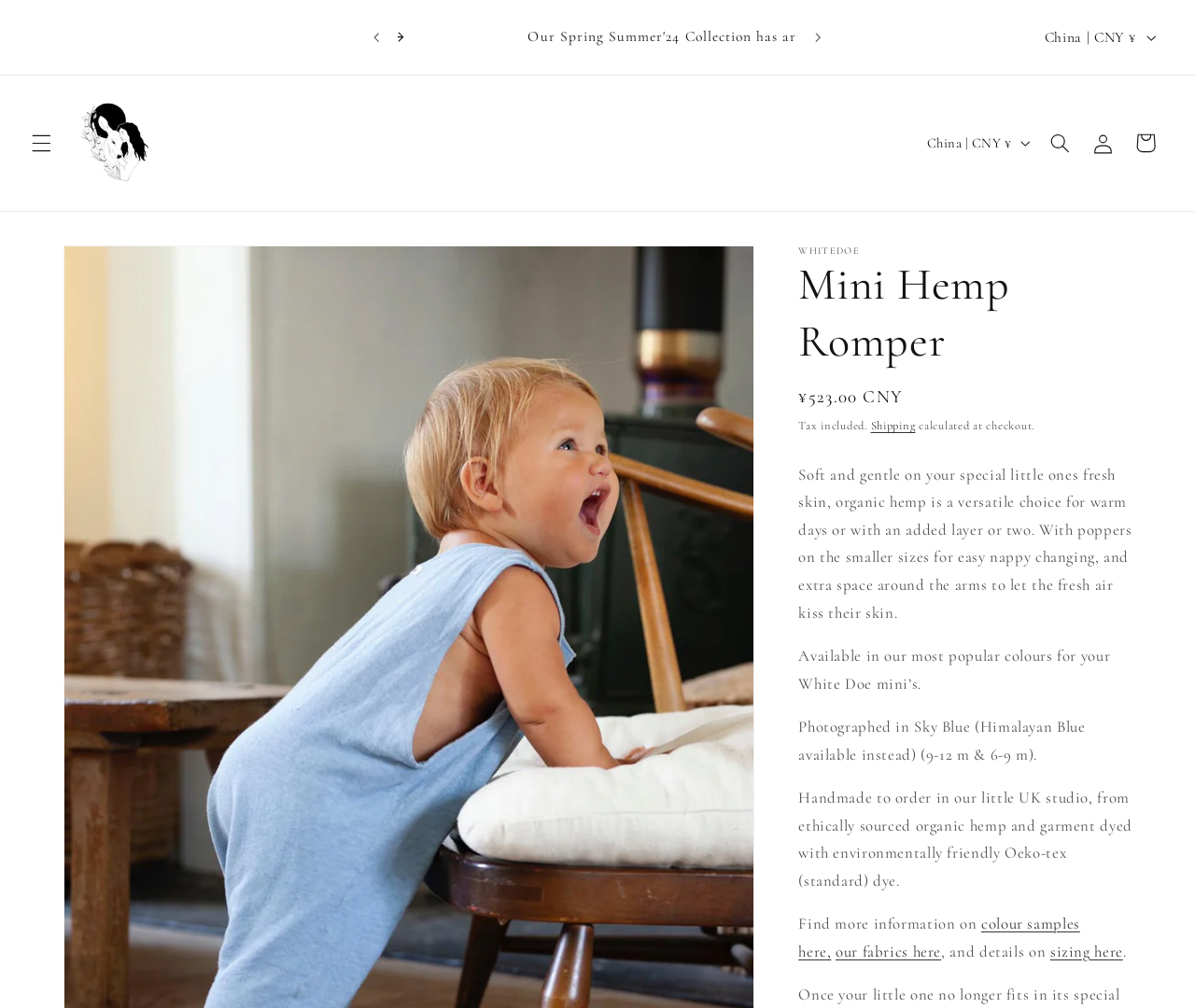What is the purpose of the poppers on the smaller sizes?
Look at the image and respond with a one-word or short phrase answer.

Easy nappy changing